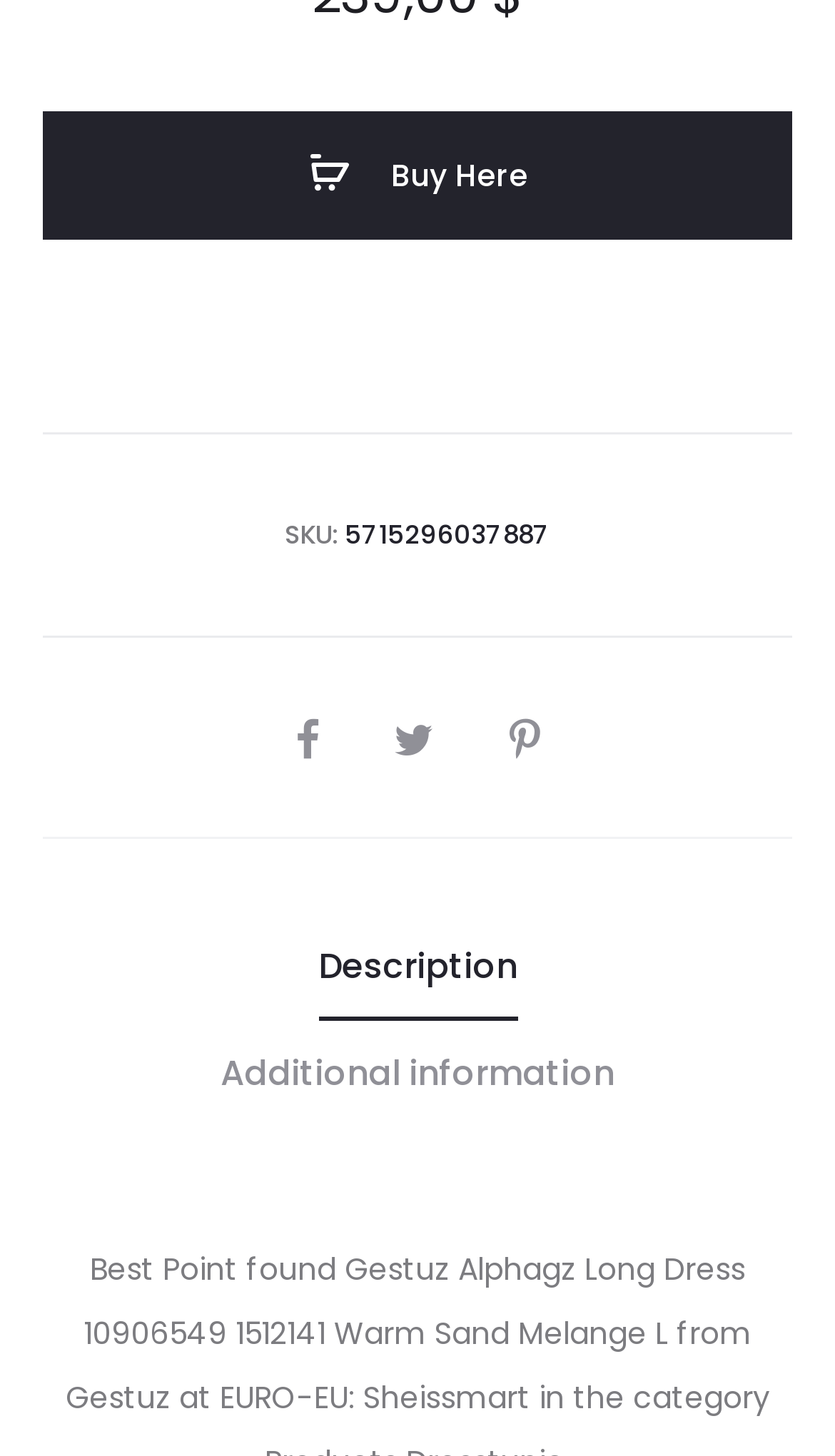Answer with a single word or phrase: 
What is the SKU of the product?

5715296037887